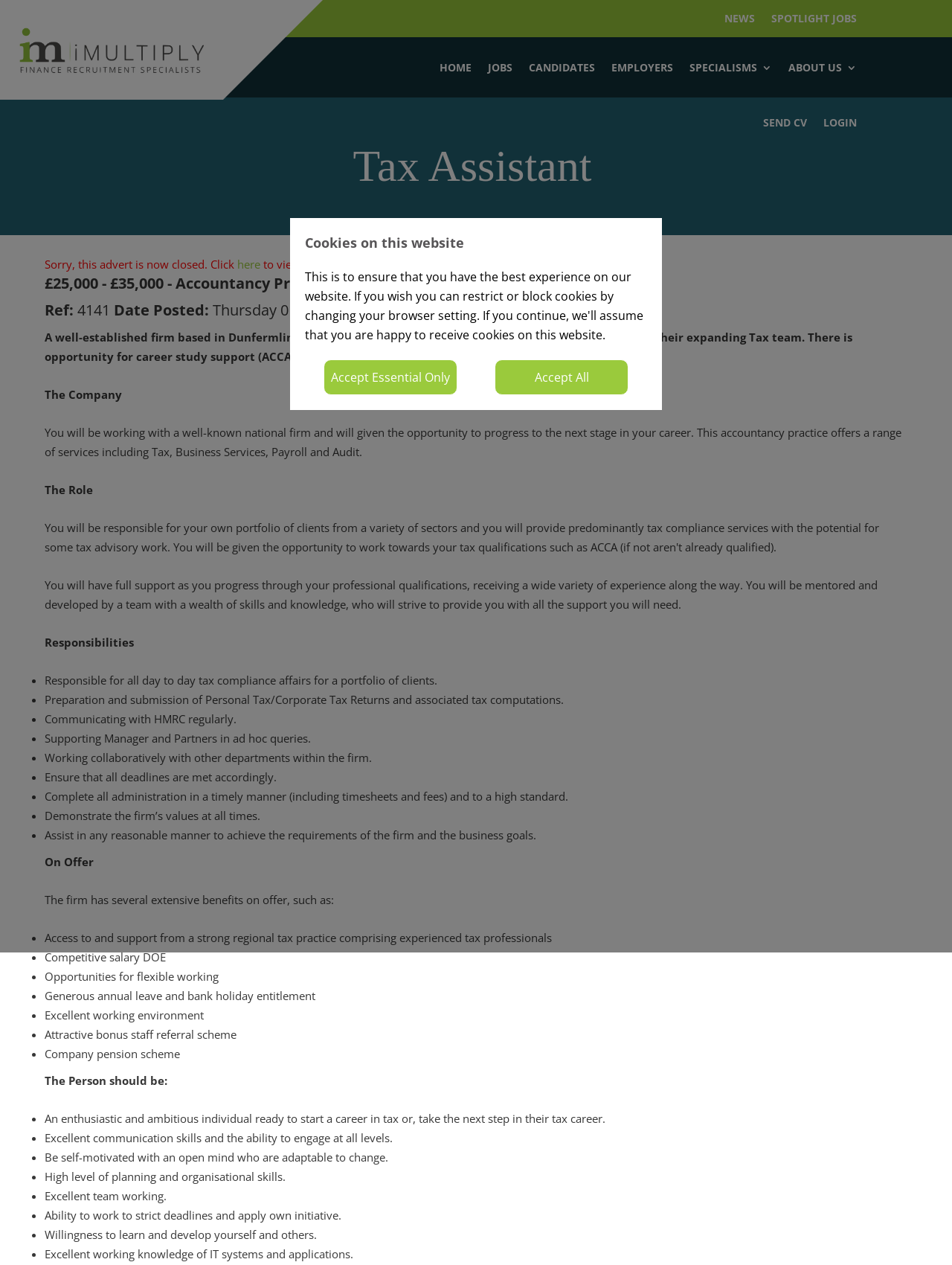Determine the bounding box coordinates for the area that needs to be clicked to fulfill this task: "Click the 'JOBS' link". The coordinates must be given as four float numbers between 0 and 1, i.e., [left, top, right, bottom].

[0.512, 0.049, 0.538, 0.062]